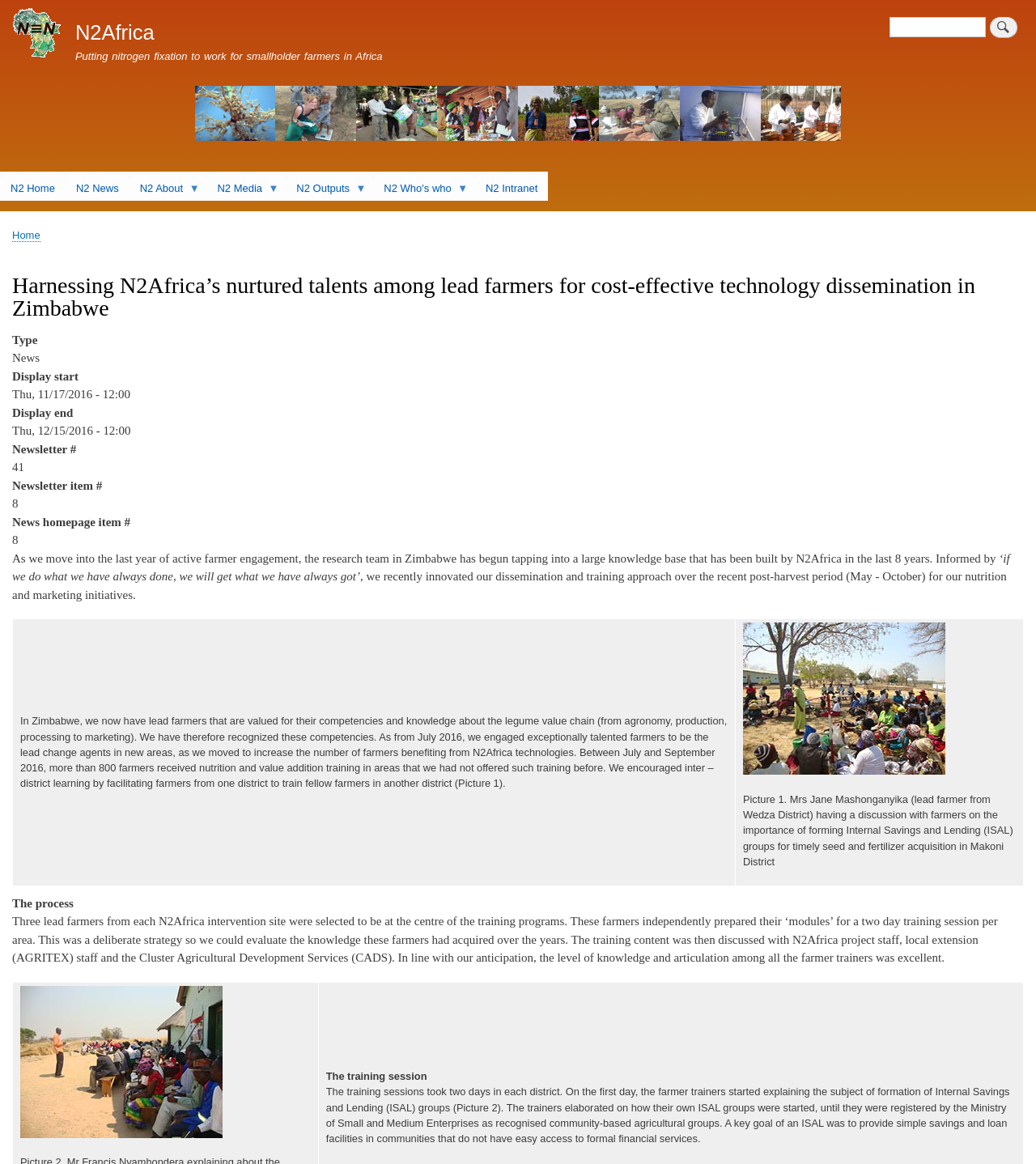Offer a detailed explanation of the webpage layout and contents.

The webpage is about N2Africa, a project focused on smallholder farmers in Africa. At the top, there is a navigation menu with links to "Home", "N2Africa", and a search bar. Below this, there is a banner image spanning most of the width of the page.

The main content of the page is an article titled "Harnessing N2Africa’s nurtured talents among lead farmers for cost-effective technology dissemination in Zimbabwe". The article is divided into sections, with headings and paragraphs of text. The text describes how N2Africa has been working with lead farmers in Zimbabwe to disseminate technology and knowledge to other farmers. There is a table with two columns, one containing text and the other containing an image with a caption.

The article mentions that N2Africa has been recognizing the competencies of lead farmers and engaging them to be change agents in new areas. It also describes a training program where lead farmers prepared their own modules and delivered training sessions to other farmers. The text is accompanied by a few static text elements, such as "Type", "News", and "Display start" and "Display end" dates.

On the left side of the page, there is a navigation menu with links to "N2 Home", "N2 News", "N2 About", "N2 Media", "N2 Outputs", "N2 Who's who", and "N2 Intranet".